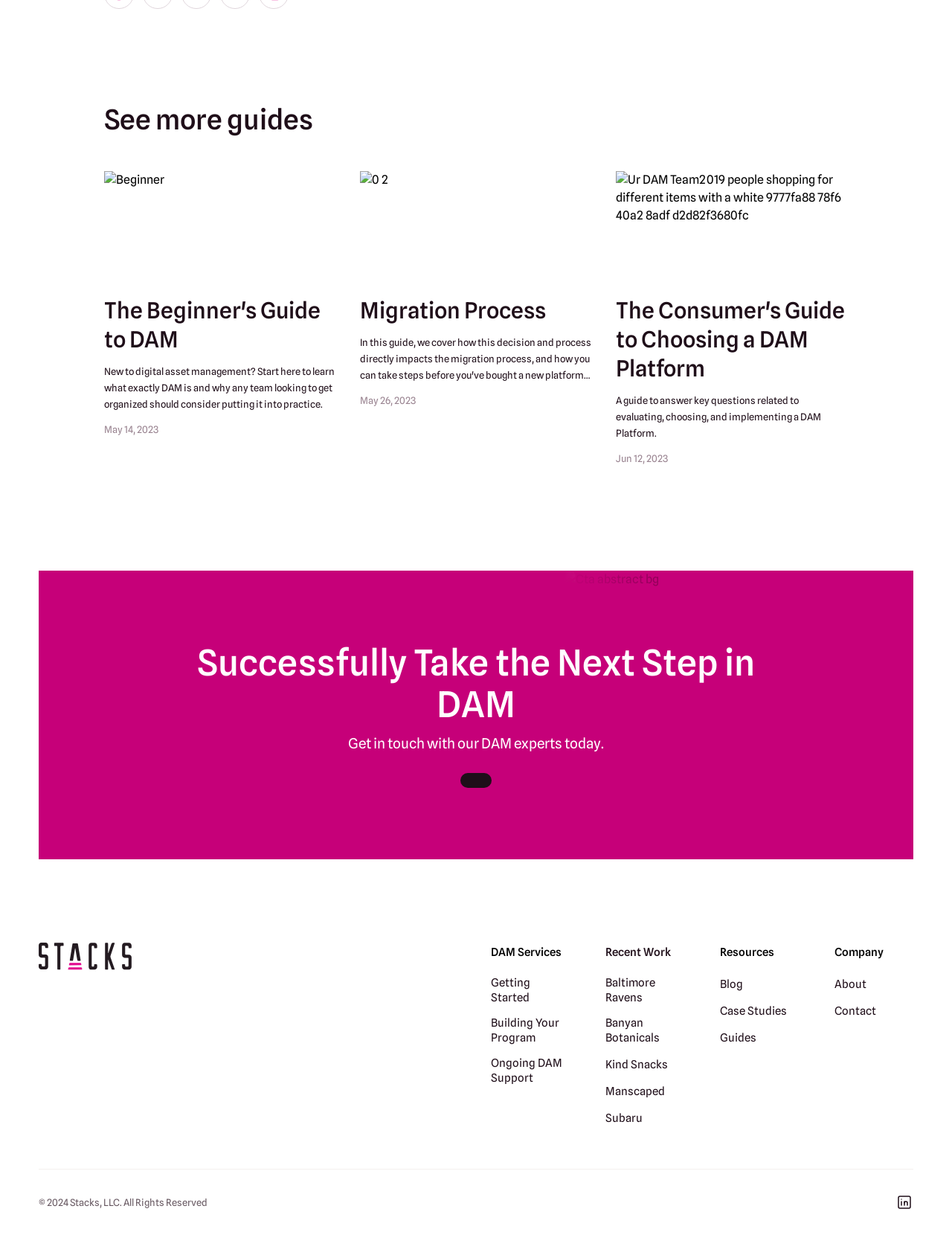Find the bounding box coordinates of the clickable element required to execute the following instruction: "Read the Consumer's Guide to Choosing a DAM Platform". Provide the coordinates as four float numbers between 0 and 1, i.e., [left, top, right, bottom].

[0.647, 0.139, 0.891, 0.378]